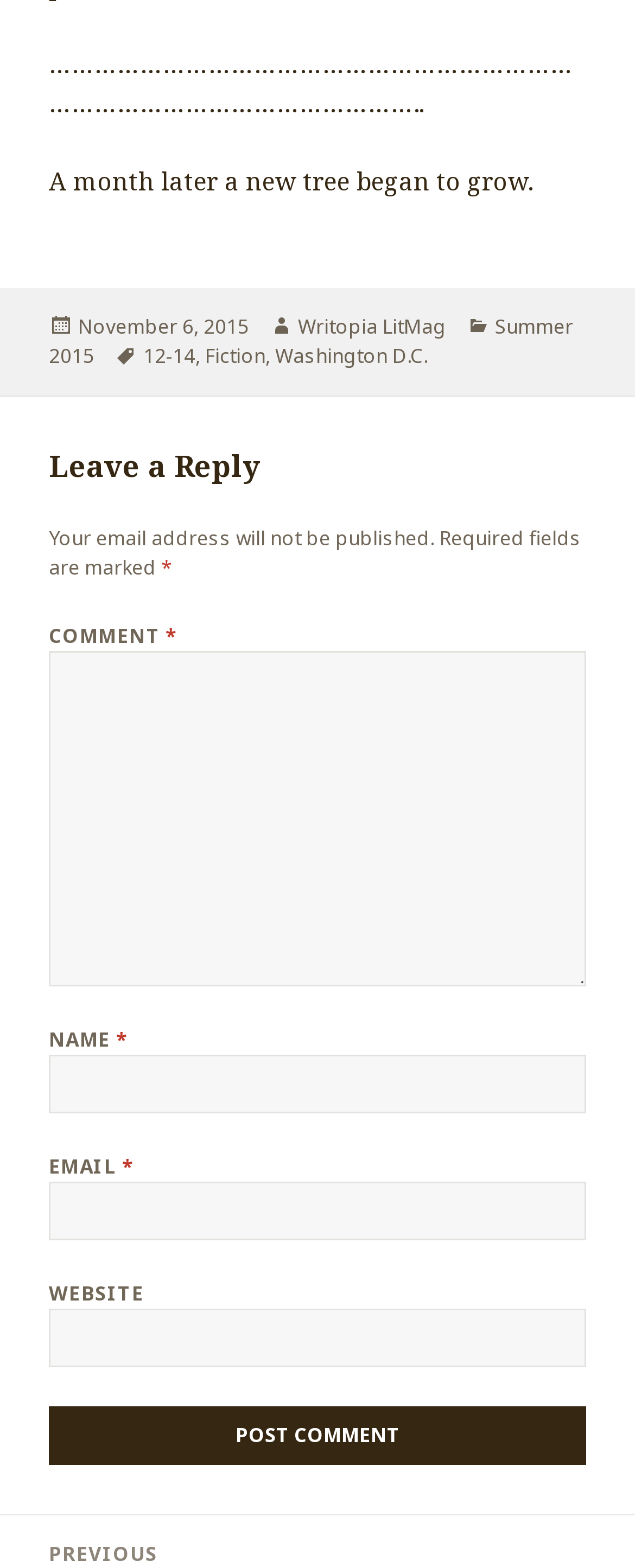What is the date of the post?
Please give a detailed answer to the question using the information shown in the image.

I found the date of the post by looking at the footer section of the webpage, where it says 'Posted on' followed by a link with the date 'November 6, 2015'.